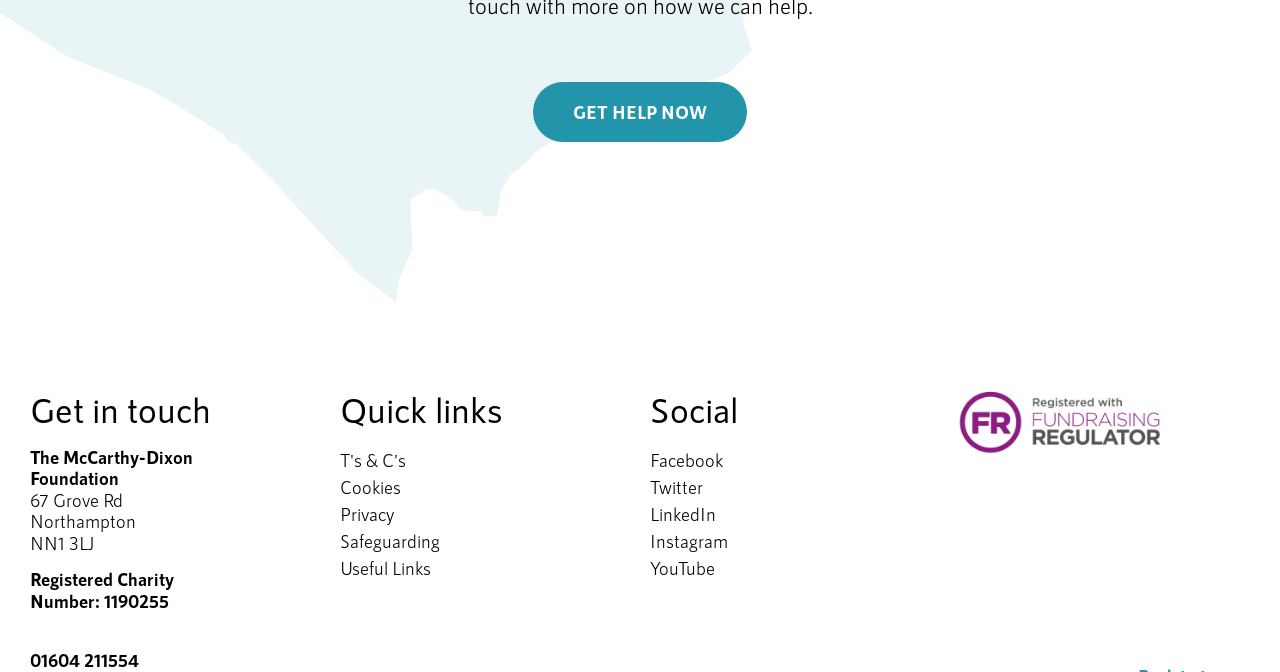Locate the bounding box coordinates of the area where you should click to accomplish the instruction: "Visit 'T's & C's'".

[0.266, 0.665, 0.492, 0.705]